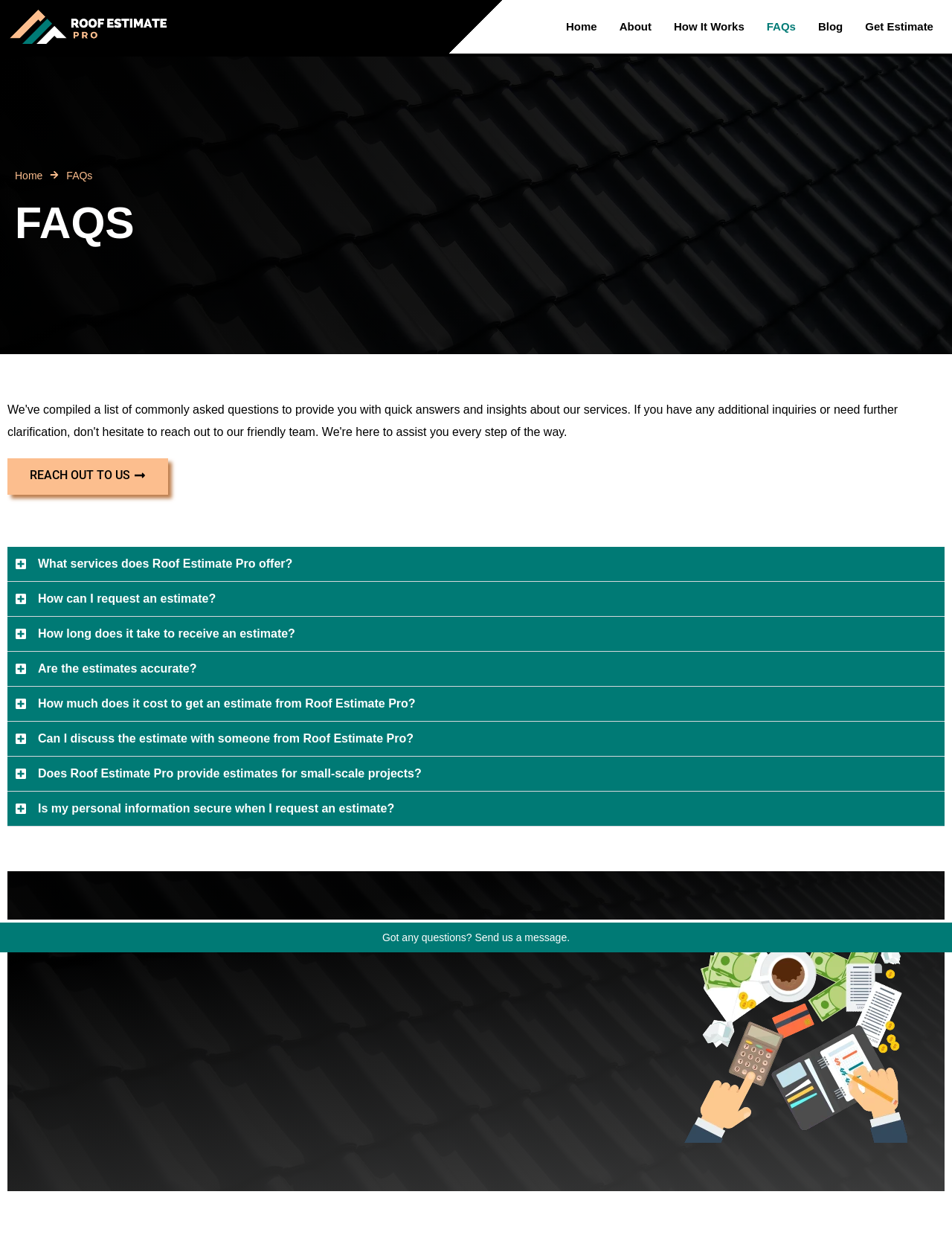Identify the bounding box coordinates of the element to click to follow this instruction: 'Click the 'Got any questions? Send us a message.' link'. Ensure the coordinates are four float values between 0 and 1, provided as [left, top, right, bottom].

[0.0, 0.741, 1.0, 0.767]